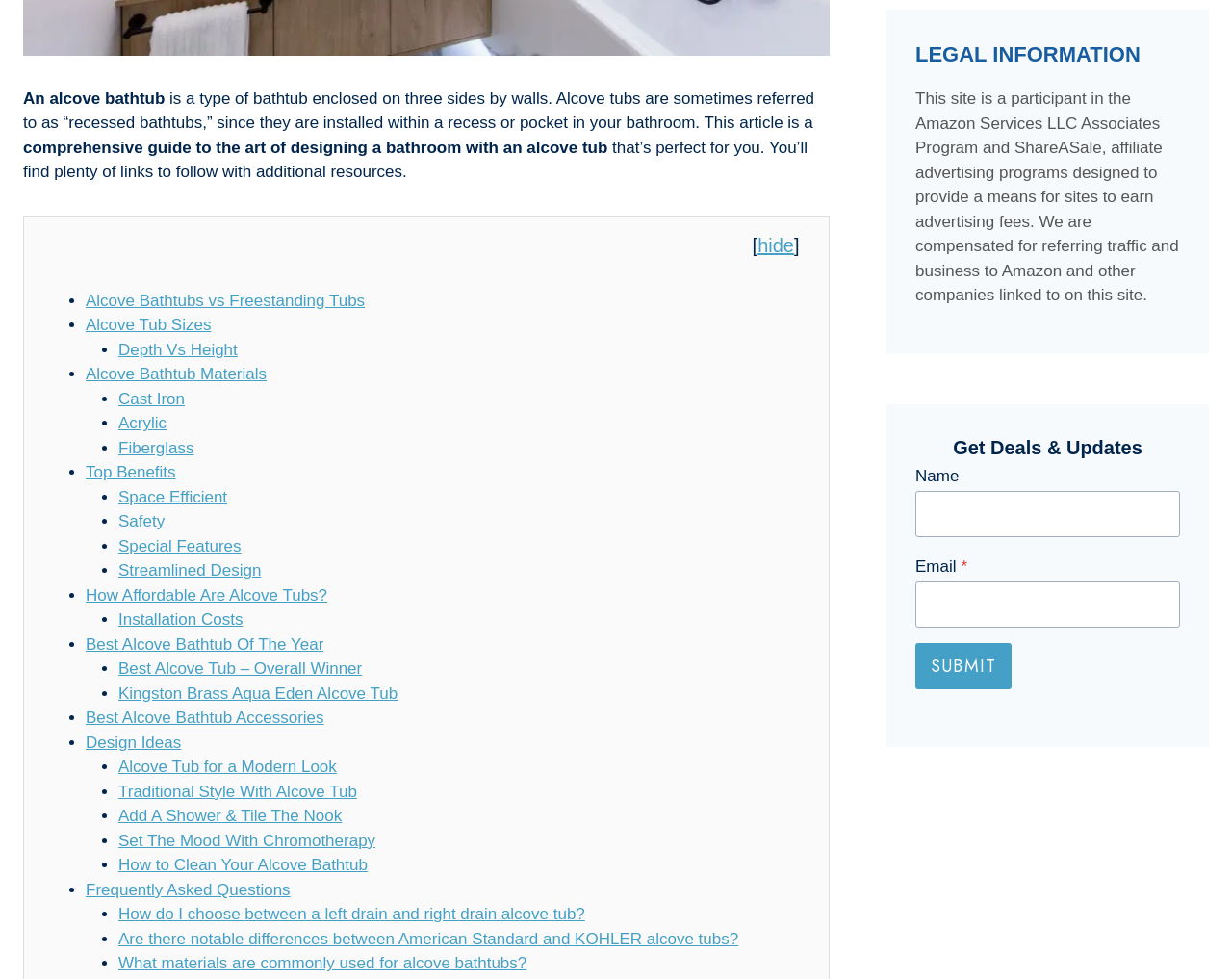Indicate the bounding box coordinates of the element that needs to be clicked to satisfy the following instruction: "Enter your name". The coordinates should be four float numbers between 0 and 1, i.e., [left, top, right, bottom].

[0.743, 0.502, 0.958, 0.548]